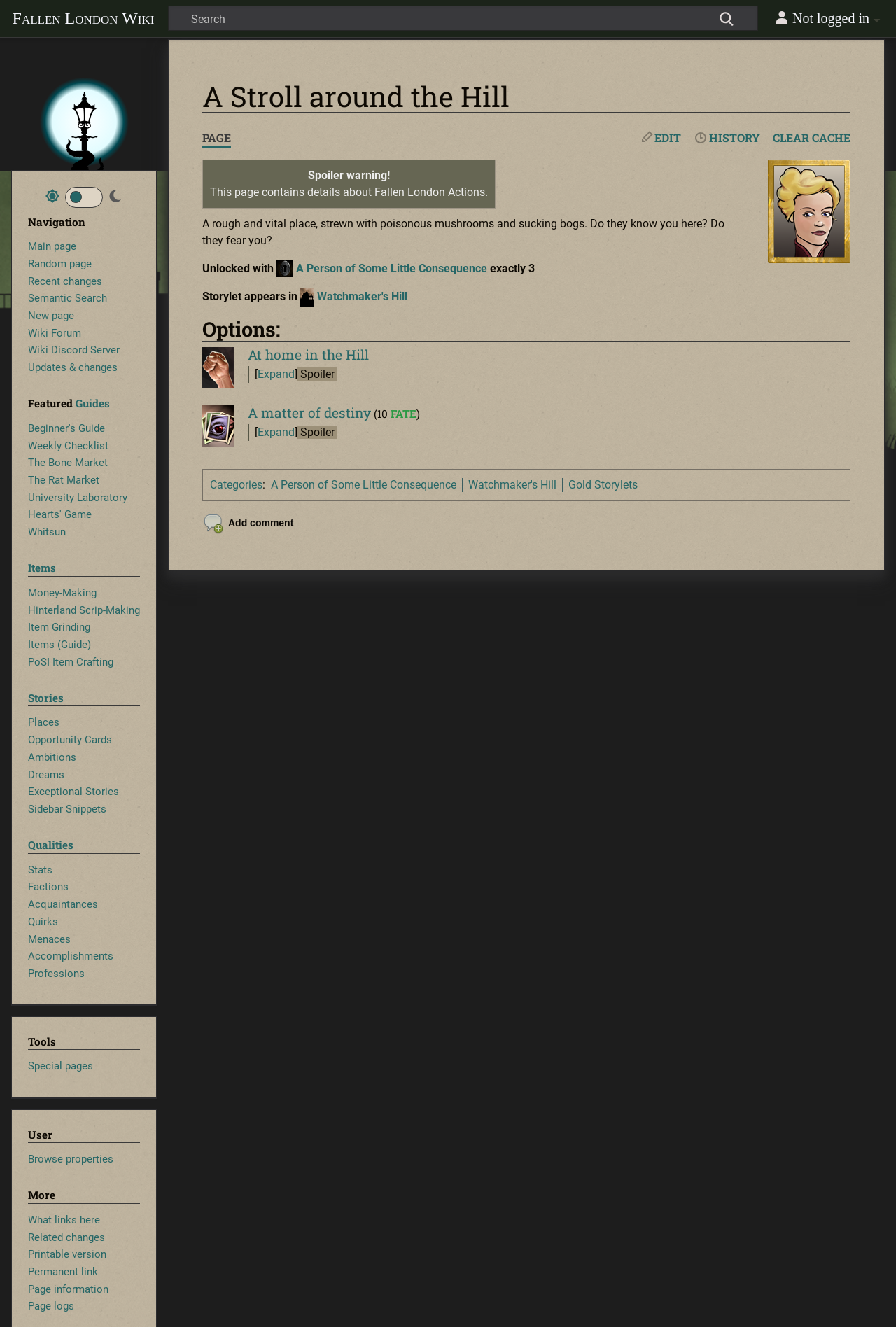Could you find the bounding box coordinates of the clickable area to complete this instruction: "contact National Domestic Violence Freephone Helpline"?

None